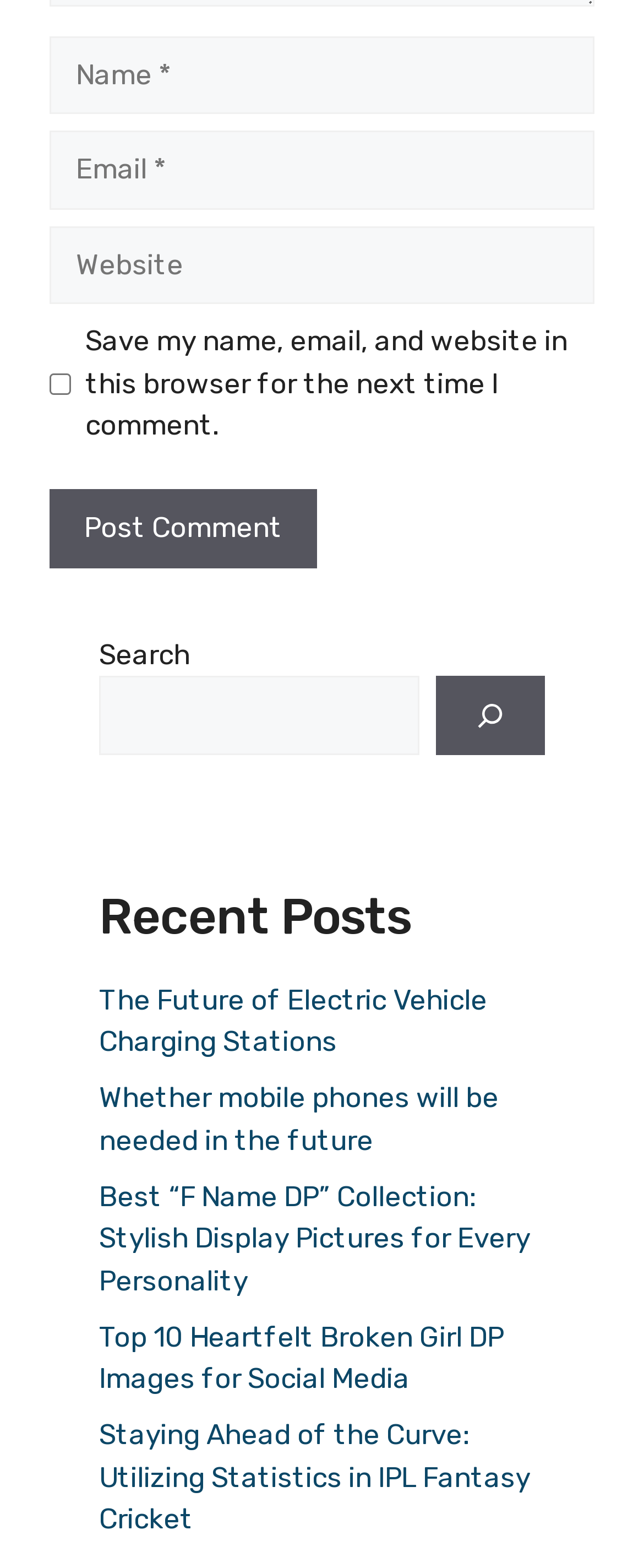What is the function of the button at the bottom?
Using the information presented in the image, please offer a detailed response to the question.

The button at the bottom has a label 'Post Comment' which suggests its function is to submit a comment after filling in the required information.